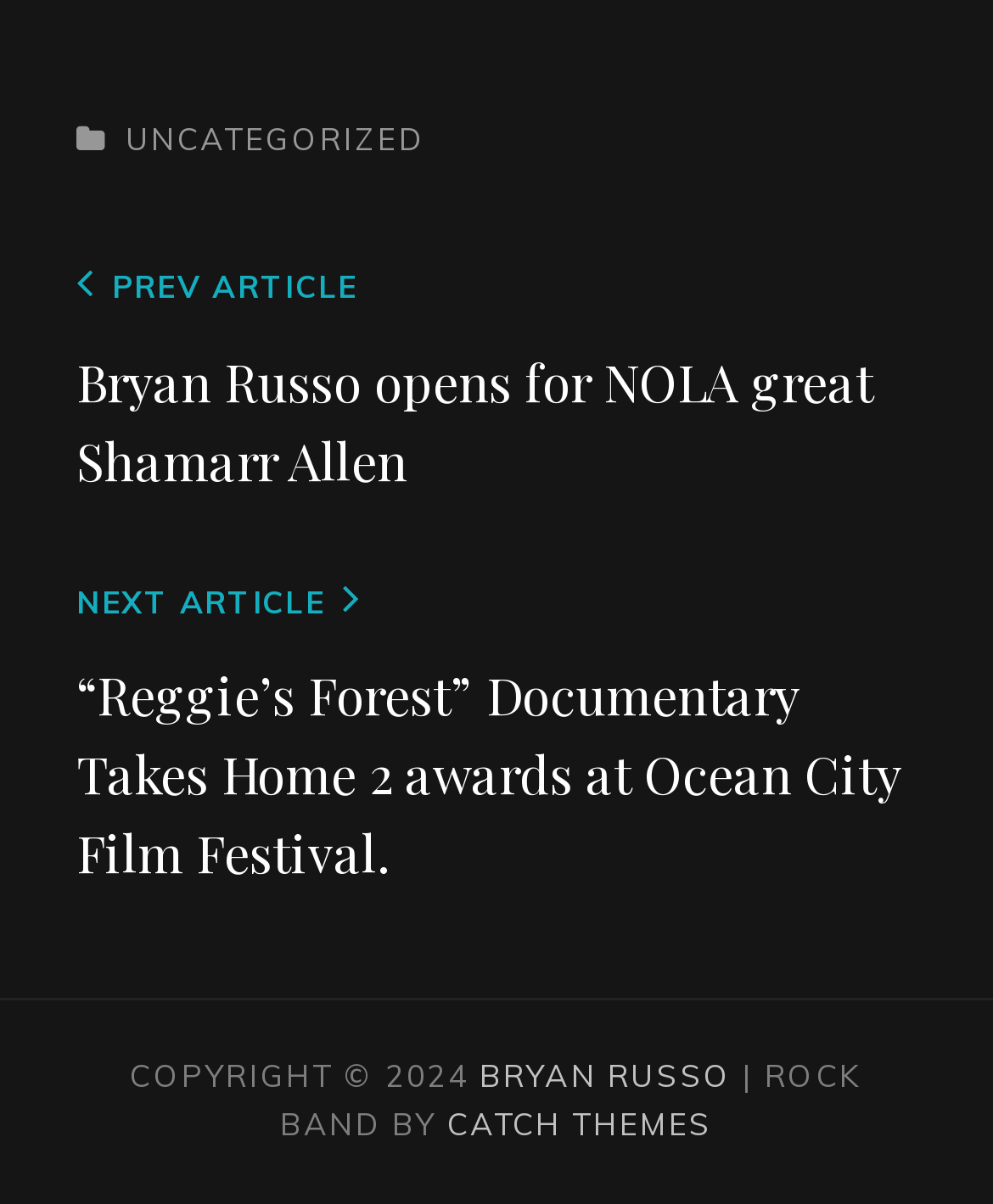Please predict the bounding box coordinates (top-left x, top-left y, bottom-right x, bottom-right y) for the UI element in the screenshot that fits the description: Uncategorized

[0.077, 0.1, 0.428, 0.132]